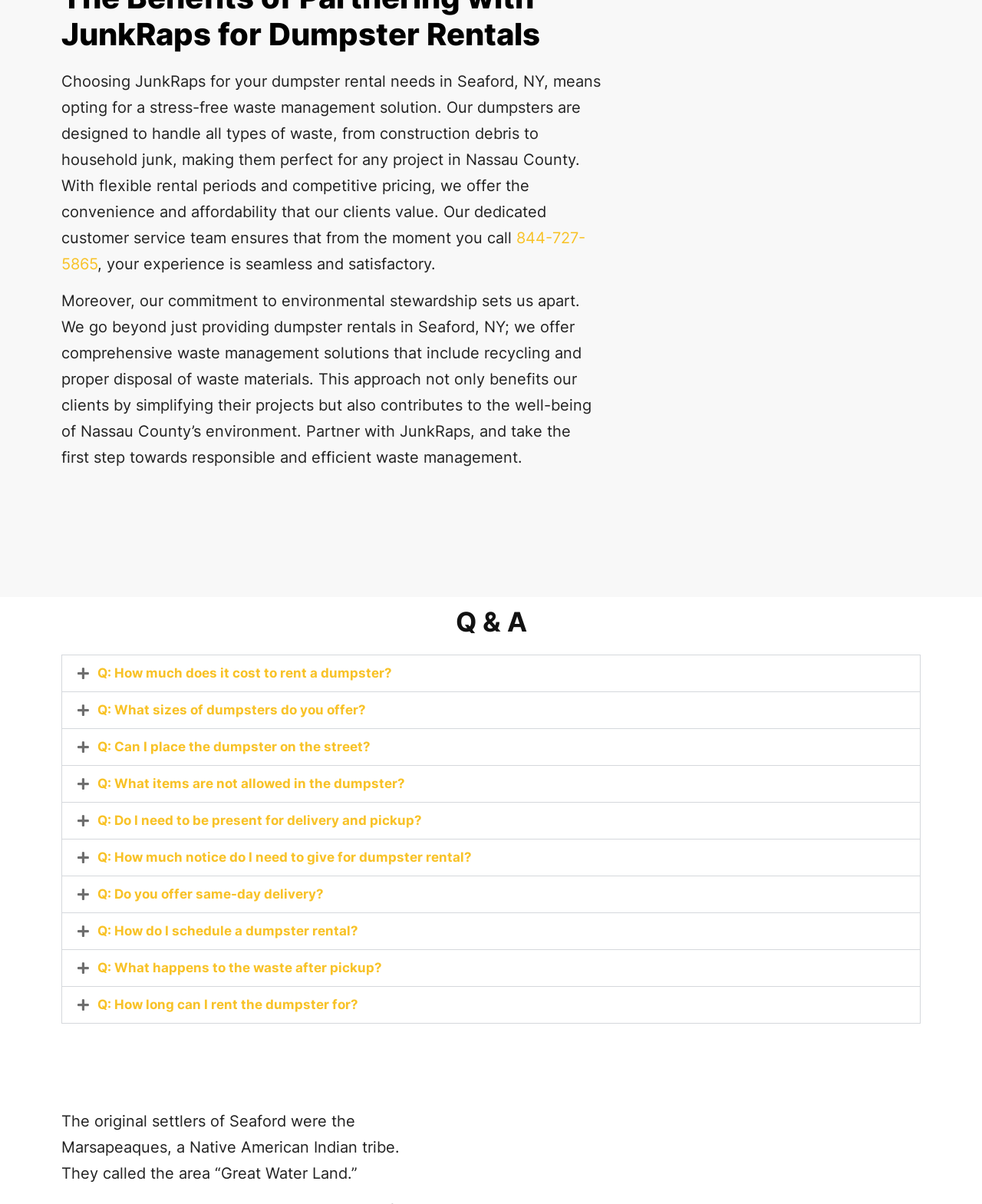Determine the coordinates of the bounding box that should be clicked to complete the instruction: "Expand the Q&A section for 'How much does it cost to rent a dumpster?'". The coordinates should be represented by four float numbers between 0 and 1: [left, top, right, bottom].

[0.063, 0.544, 0.937, 0.574]